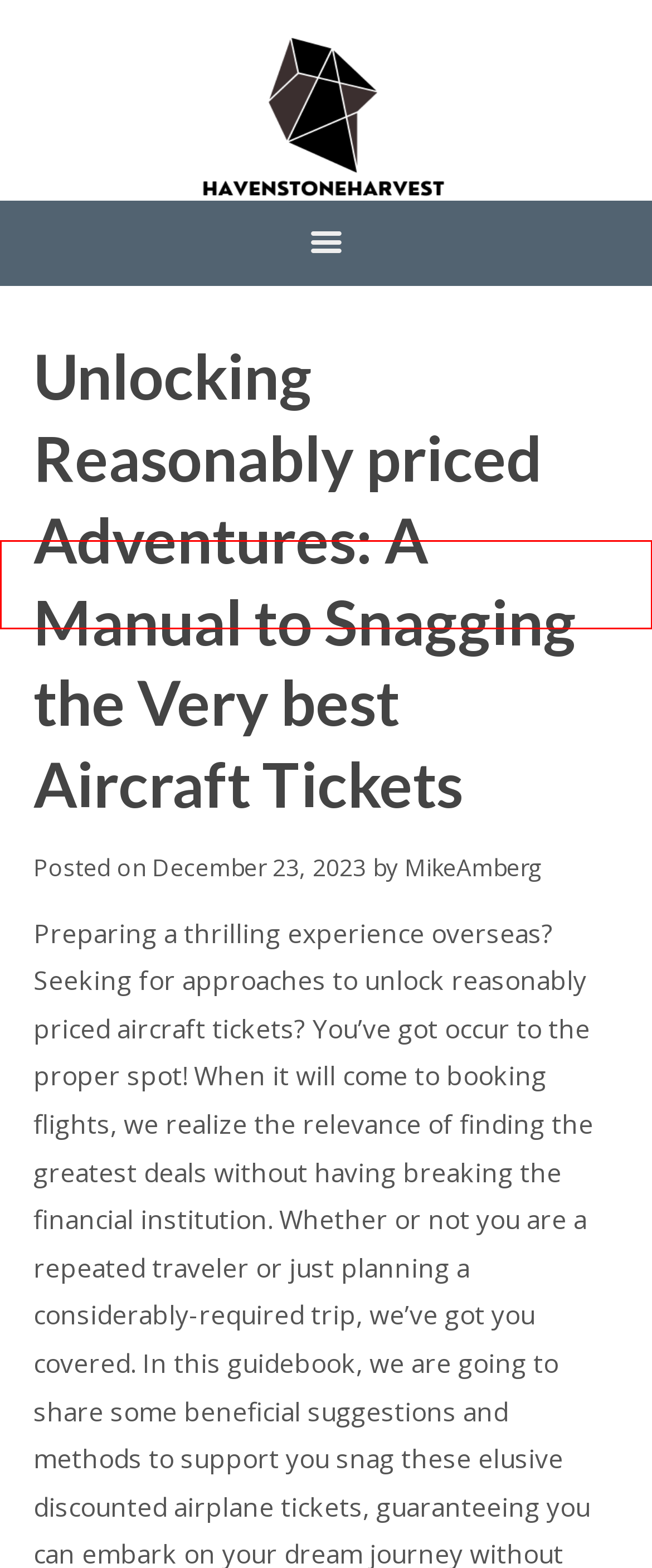Observe the provided screenshot of a webpage with a red bounding box around a specific UI element. Choose the webpage description that best fits the new webpage after you click on the highlighted element. These are your options:
A. MikeAmberg – havenstoneharvest.com
B. SLOT88 OFFICIAL ~ 88 Kumpulan Situs Slot Gacor Mudah Menang Terpercaya di Indonesia
C. SOBAT777 : Situs Slot Gacor Gampang Bocor Dan Terima Deposit 5000 Terpercaya
D. Privacy Policy – havenstoneharvest.com
E. havenstoneharvest.com
F. April 2024 – havenstoneharvest.com
G. Contact – havenstoneharvest.com
H. BRO138 : Membongkar Tren dan Dampak Slot RTP Terbaru 2024

D